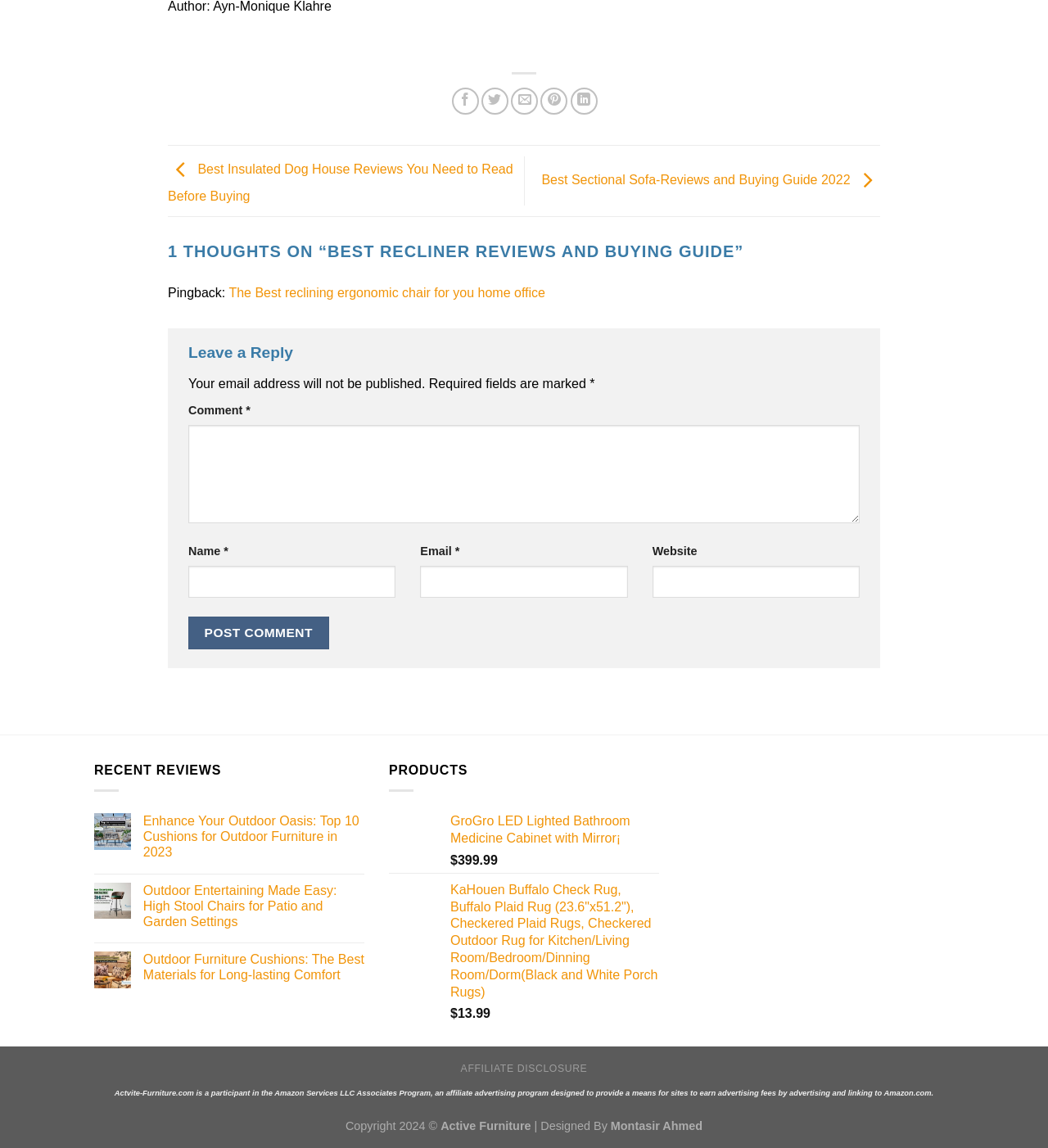Specify the bounding box coordinates of the element's area that should be clicked to execute the given instruction: "Post a comment". The coordinates should be four float numbers between 0 and 1, i.e., [left, top, right, bottom].

[0.18, 0.537, 0.314, 0.565]